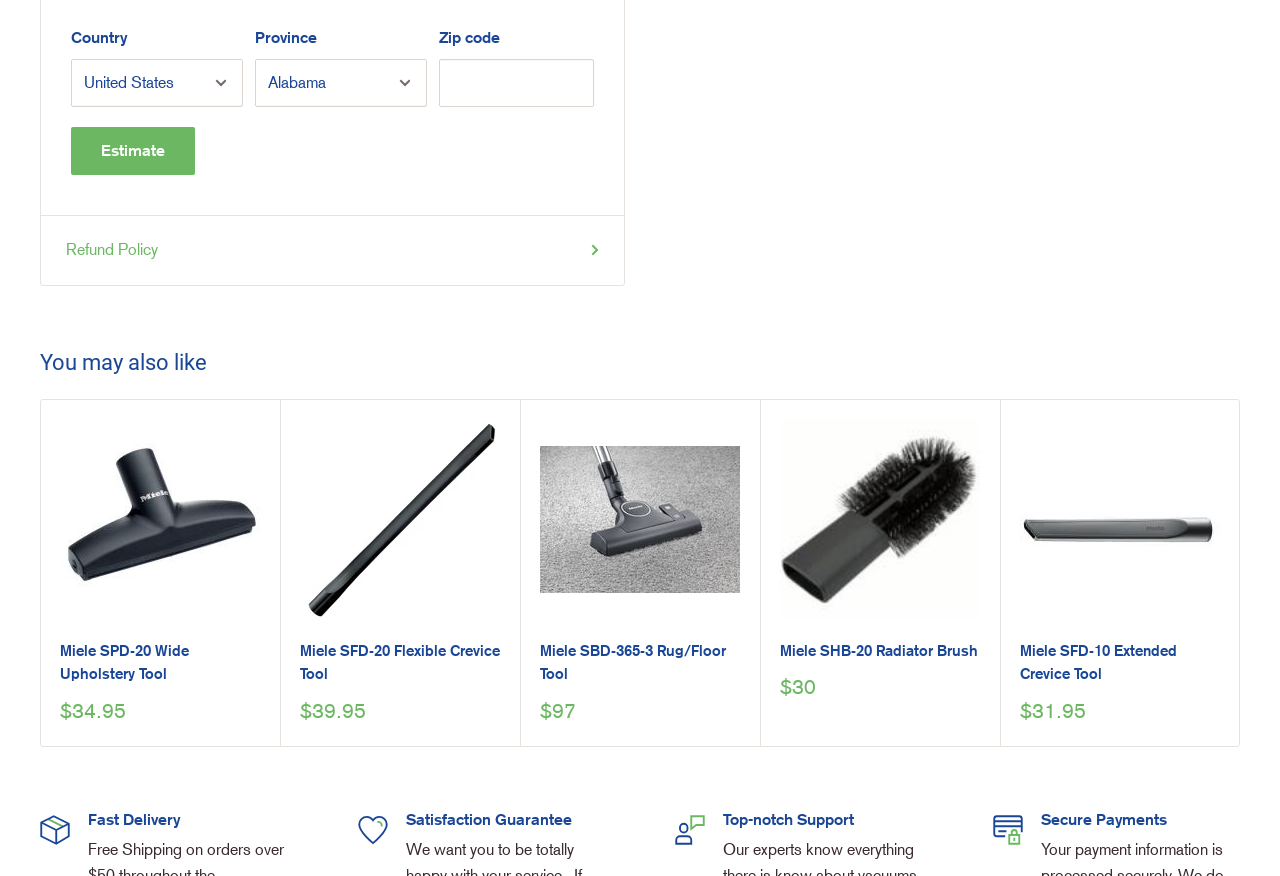Use a single word or phrase to answer the following:
What is the function of the 'Refund Policy' button?

View refund policy